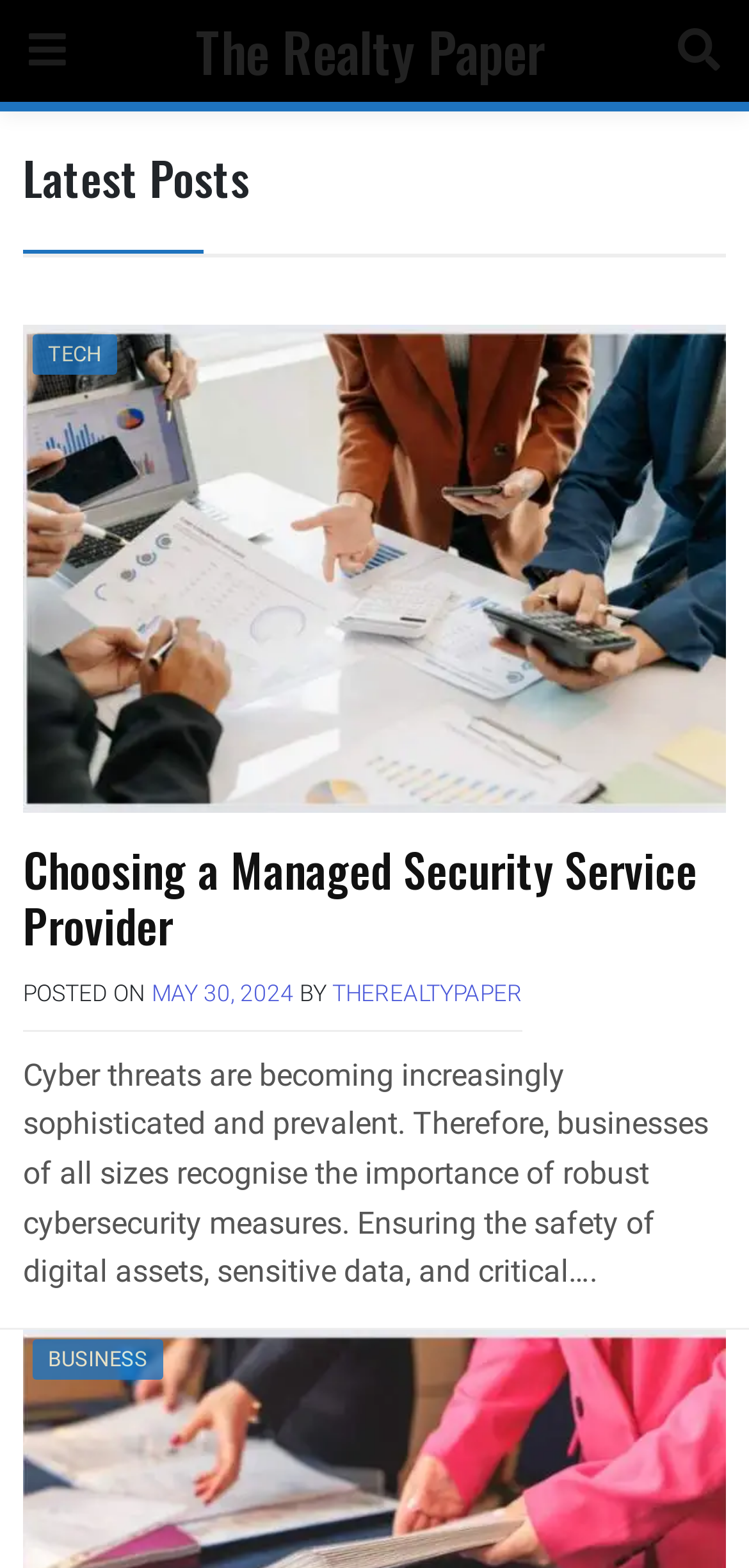Please find the bounding box coordinates in the format (top-left x, top-left y, bottom-right x, bottom-right y) for the given element description. Ensure the coordinates are floating point numbers between 0 and 1. Description: The Realty Paper

[0.262, 0.007, 0.731, 0.057]